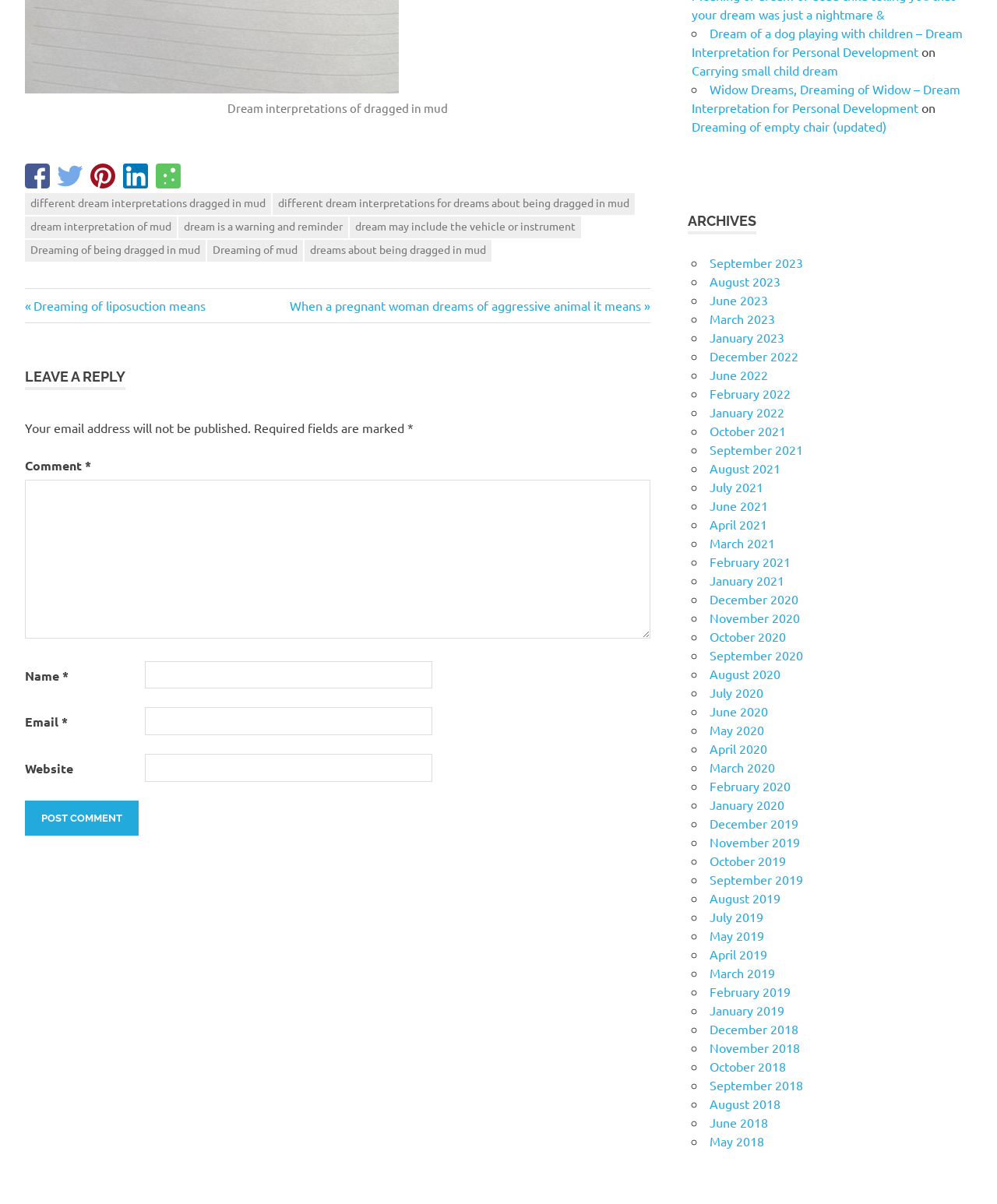Find the bounding box coordinates for the element that must be clicked to complete the instruction: "Leave a reply in the 'Comment' field". The coordinates should be four float numbers between 0 and 1, indicated as [left, top, right, bottom].

[0.025, 0.399, 0.652, 0.53]